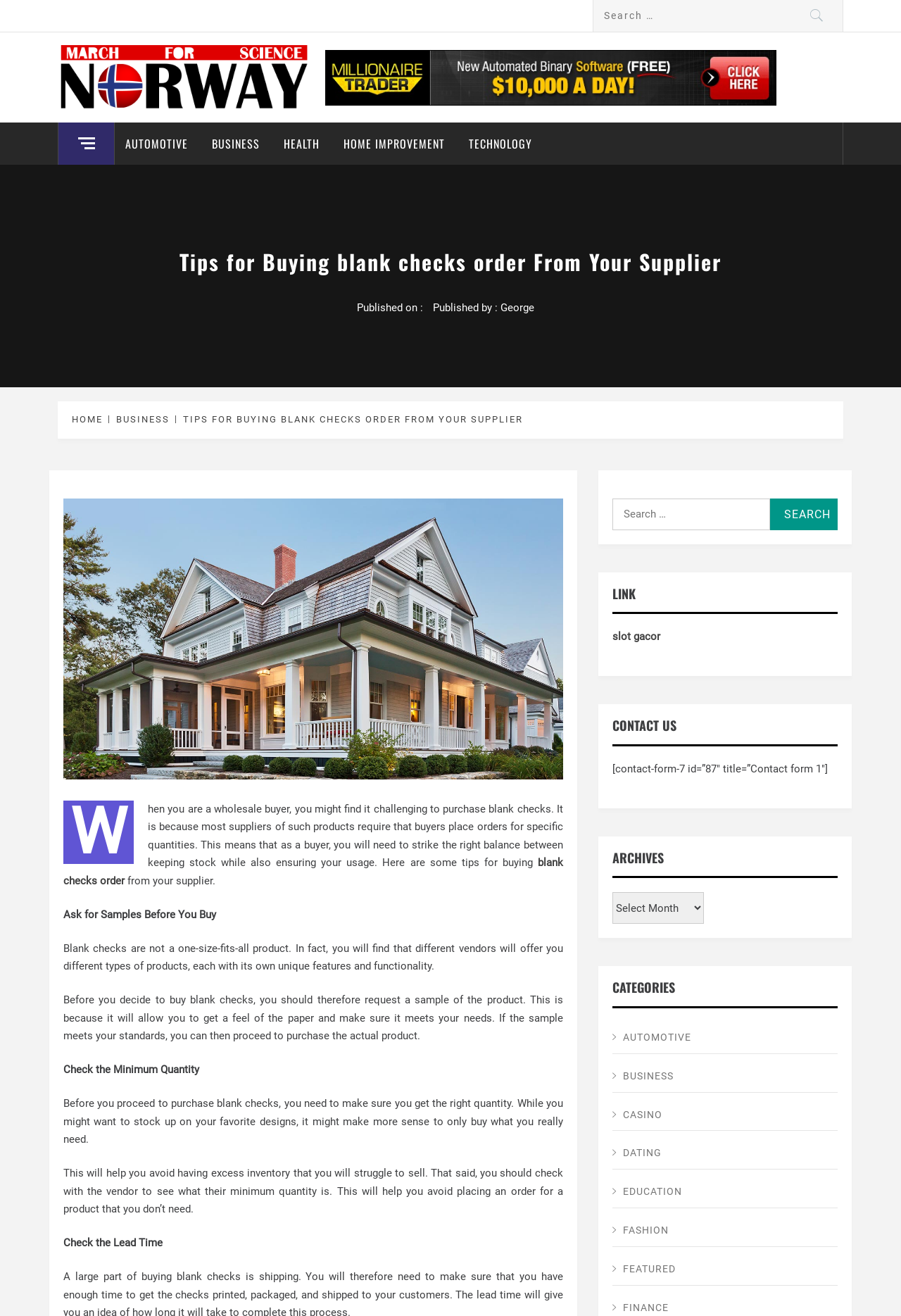What categories are available on the website? From the image, respond with a single word or brief phrase.

AUTOMOTIVE, BUSINESS, etc.